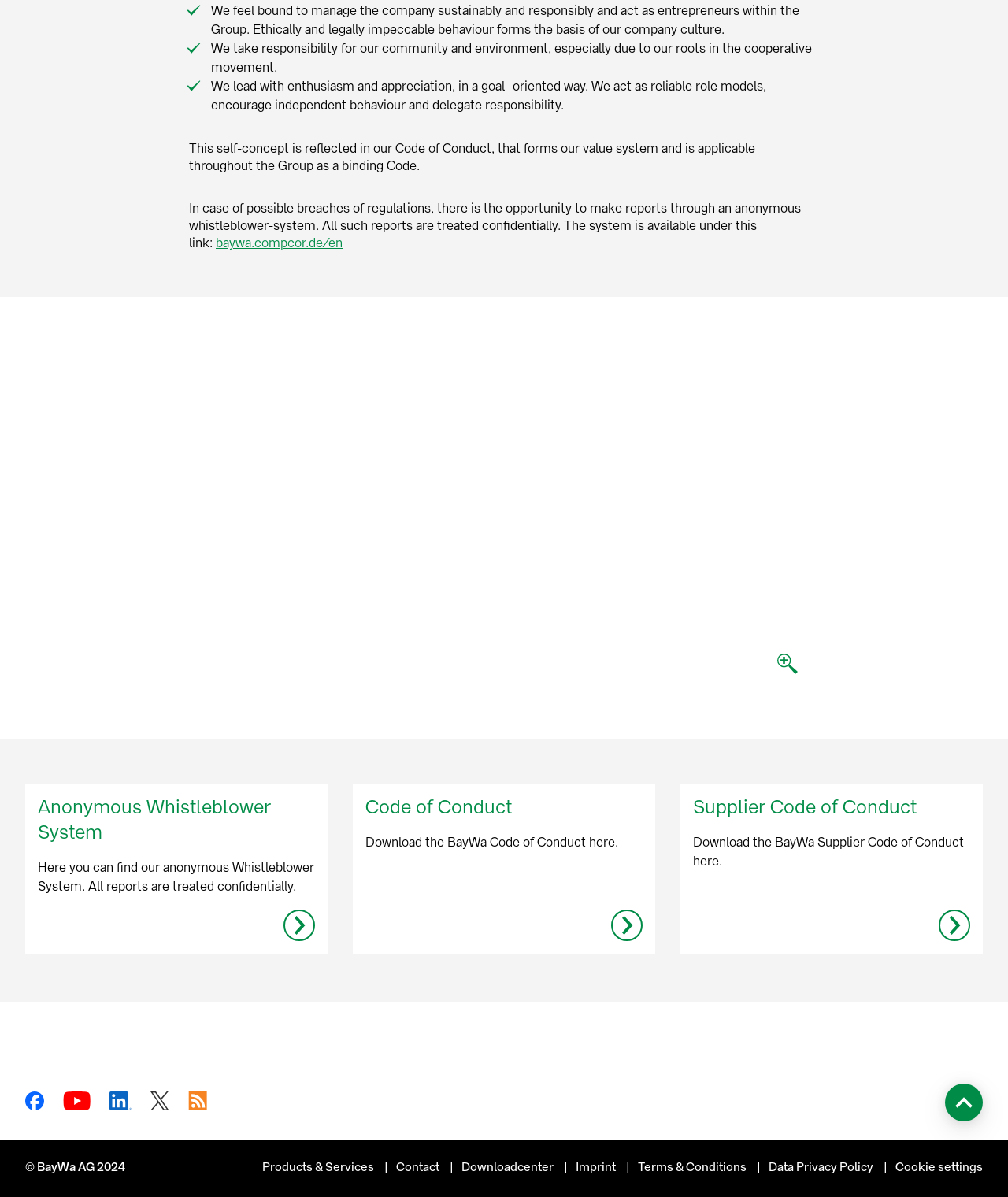Could you find the bounding box coordinates of the clickable area to complete this instruction: "Visit the Facebook page"?

[0.025, 0.912, 0.044, 0.93]